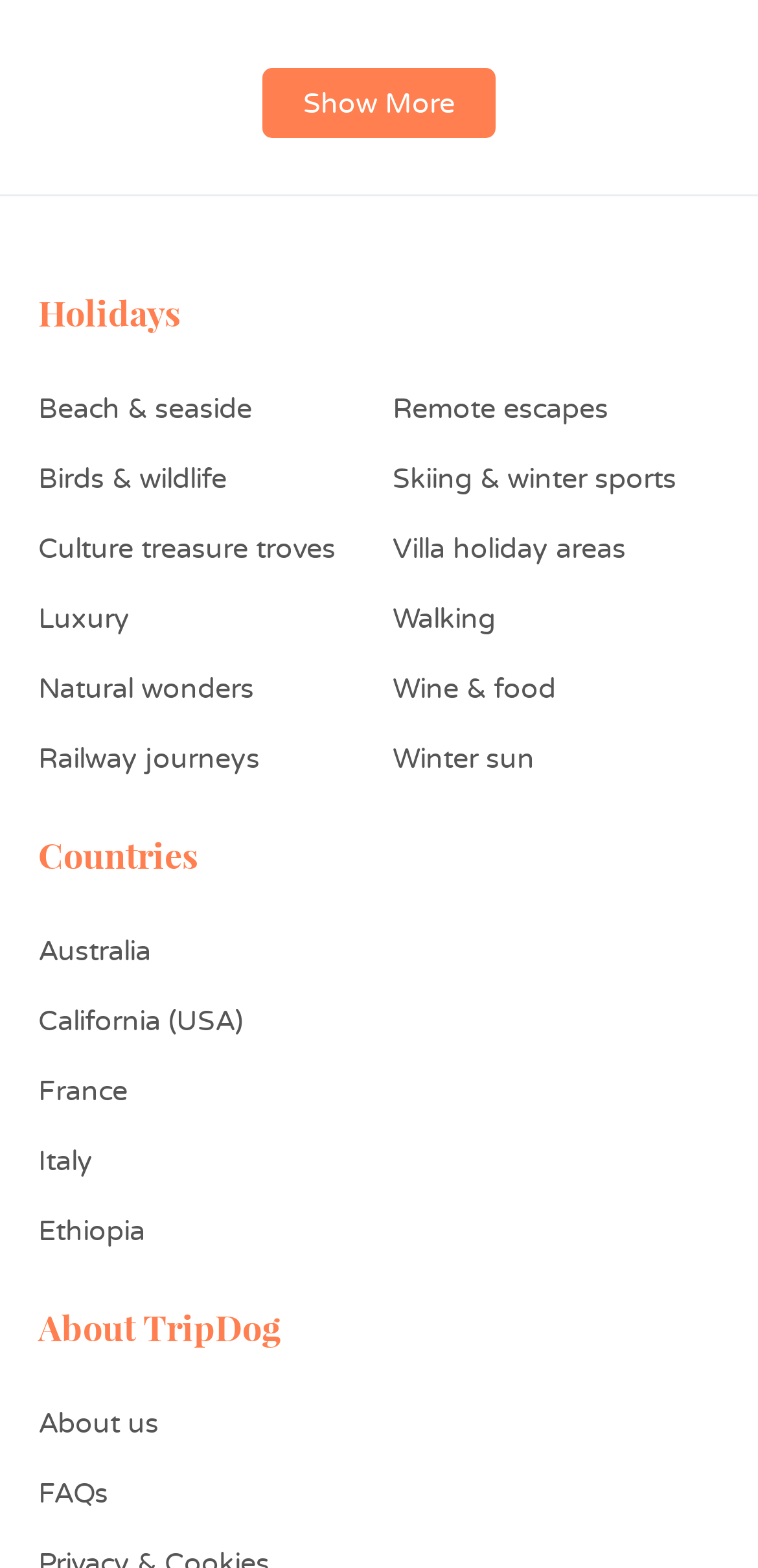Give a short answer using one word or phrase for the question:
What is the last country listed?

Ethiopia